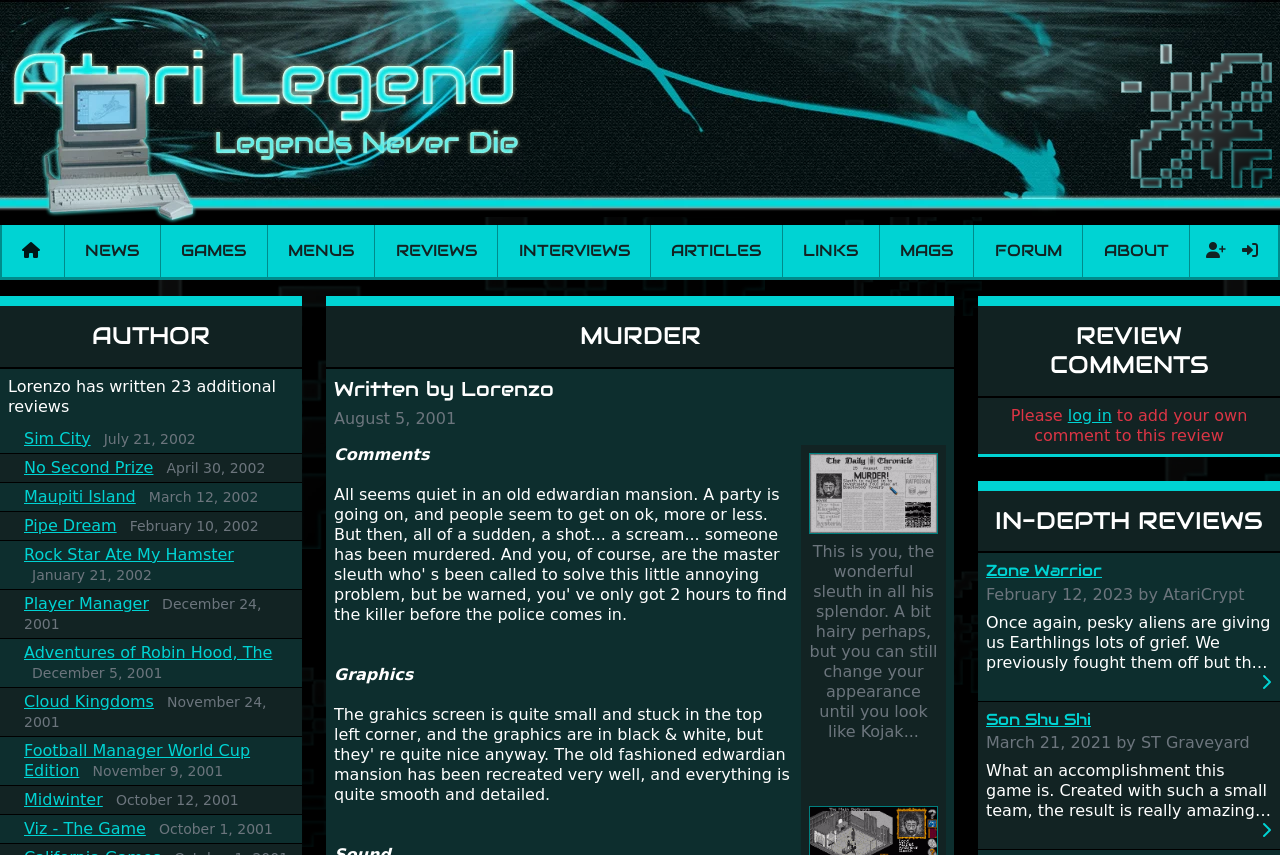Identify the bounding box coordinates for the element you need to click to achieve the following task: "Check out the Photography category". The coordinates must be four float values ranging from 0 to 1, formatted as [left, top, right, bottom].

None